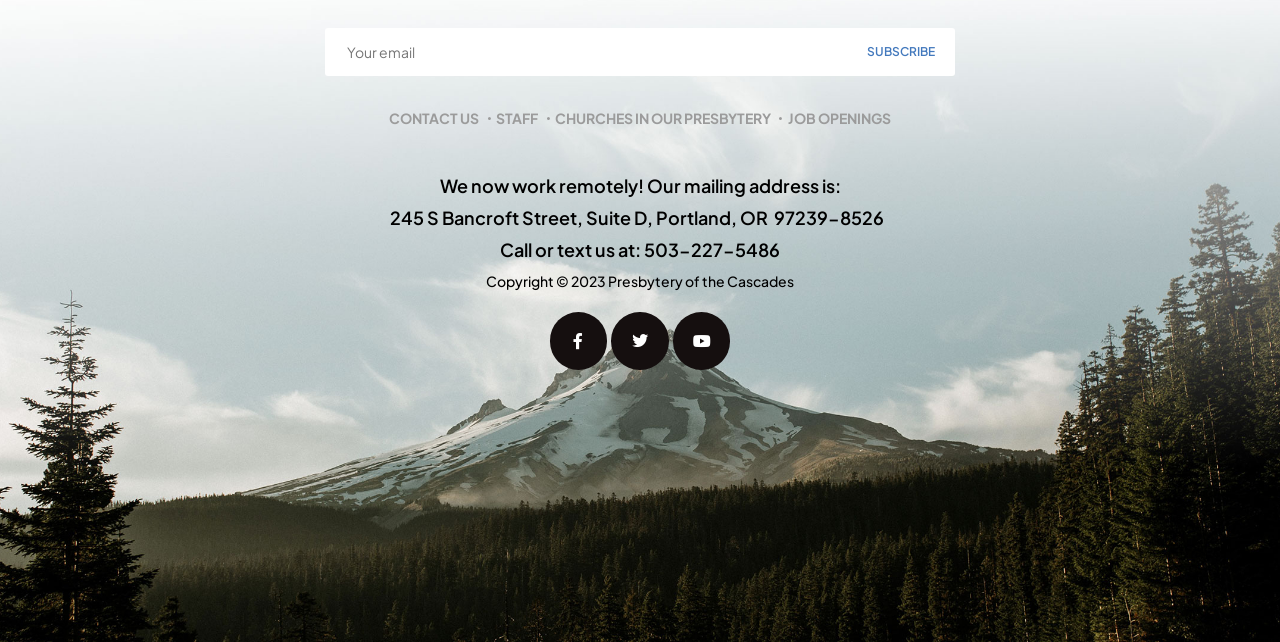Locate the bounding box coordinates of the UI element described by: "name="EMAIL" placeholder="Your email"". The bounding box coordinates should consist of four float numbers between 0 and 1, i.e., [left, top, right, bottom].

[0.254, 0.044, 0.746, 0.119]